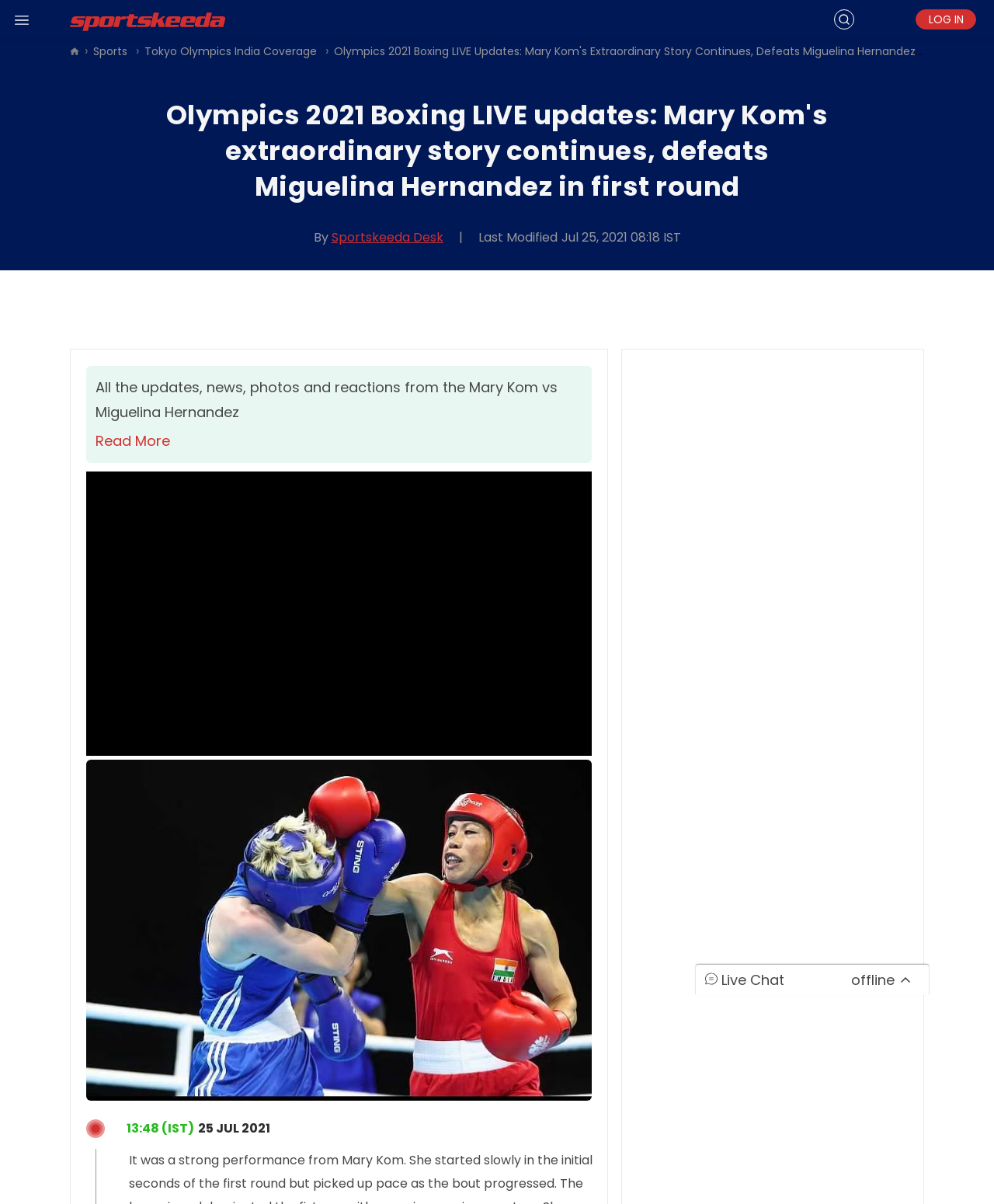Predict the bounding box coordinates of the UI element that matches this description: "Sports". The coordinates should be in the format [left, top, right, bottom] with each value between 0 and 1.

[0.094, 0.036, 0.128, 0.049]